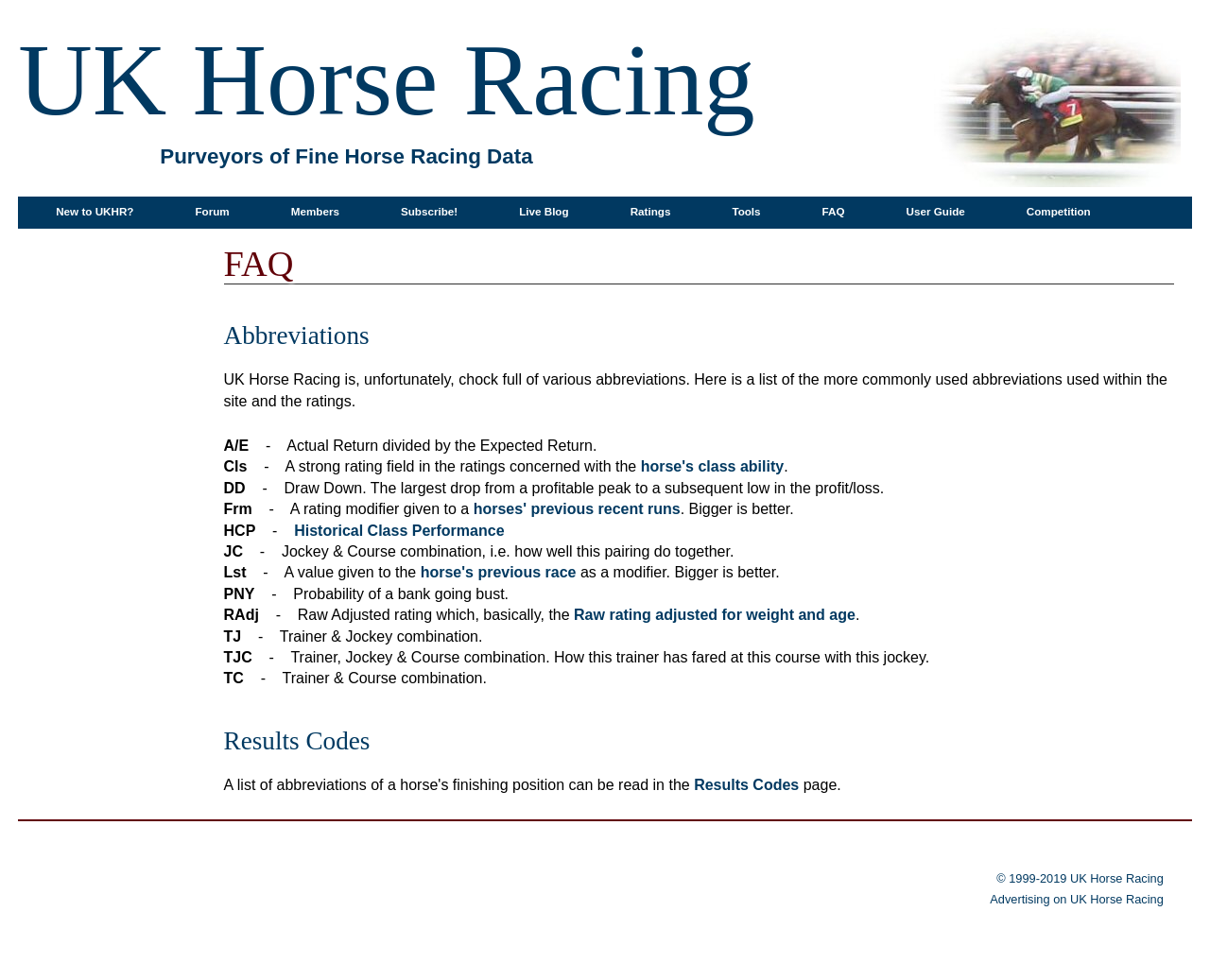Summarize the webpage in an elaborate manner.

This webpage is about UK Horse Racing's FAQ section. At the top, there are 11 links in a row, including "New to UKHR?", "Forum", "Members", "Subscribe!", "Live Blog", "Ratings", "Tools", "FAQ", "User Guide", and "Competition". Below these links, there are two headings: "FAQ" and "Abbreviations". 

Under the "Abbreviations" heading, there is a paragraph of text explaining that UK Horse Racing uses various abbreviations, followed by a list of these abbreviations with their descriptions. The list includes 11 items, such as "A/E", "Cls", "DD", "Frm", "HCP", "JC", "Lst", "PNY", "RAdj", "TJ", and "TJC". Each item has a brief description, and some of them have links to additional information.

Further down the page, there is another heading called "Results Codes" with a link to a "Results Codes" page. At the very bottom of the page, there is a copyright notice stating "© 1999-2019 UK Horse Racing" and a link to "Advertising on UK Horse Racing".